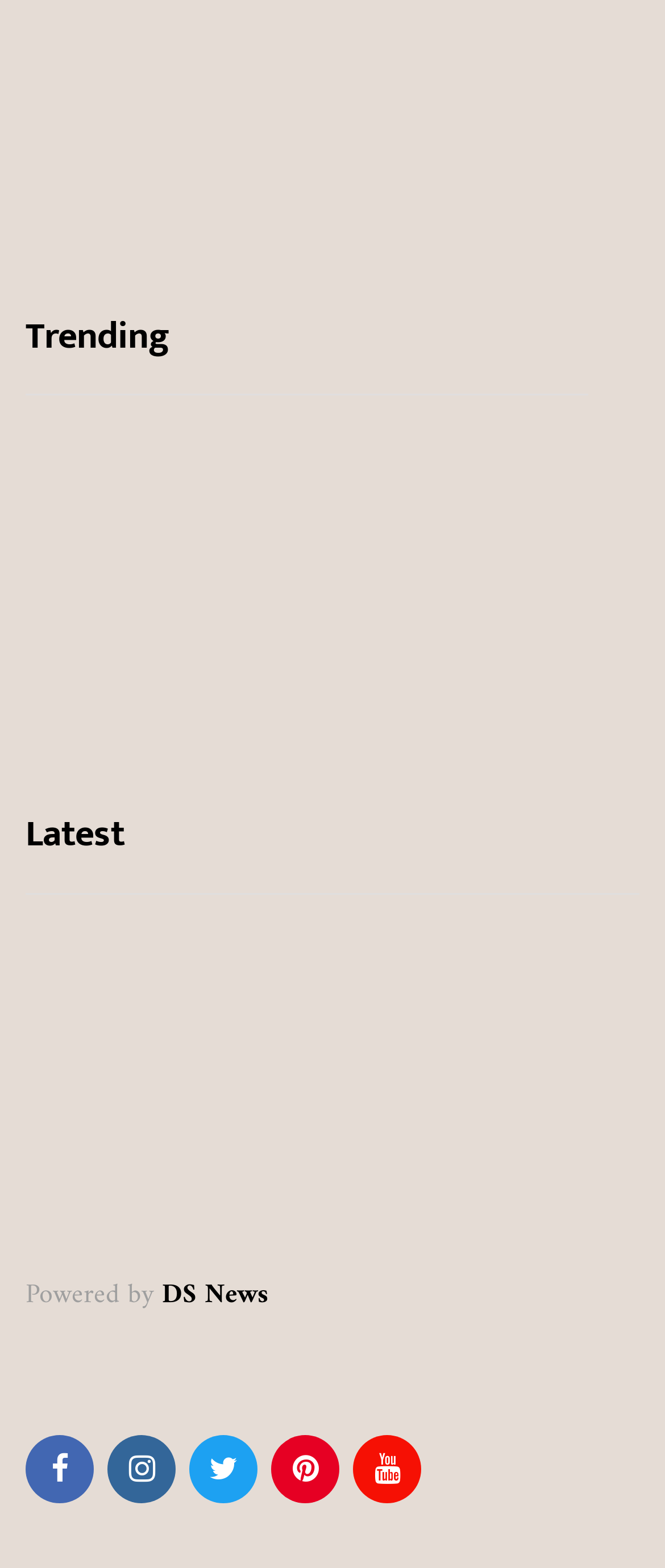Kindly provide the bounding box coordinates of the section you need to click on to fulfill the given instruction: "Explore the 'GAMES' category".

[0.038, 0.712, 0.215, 0.735]